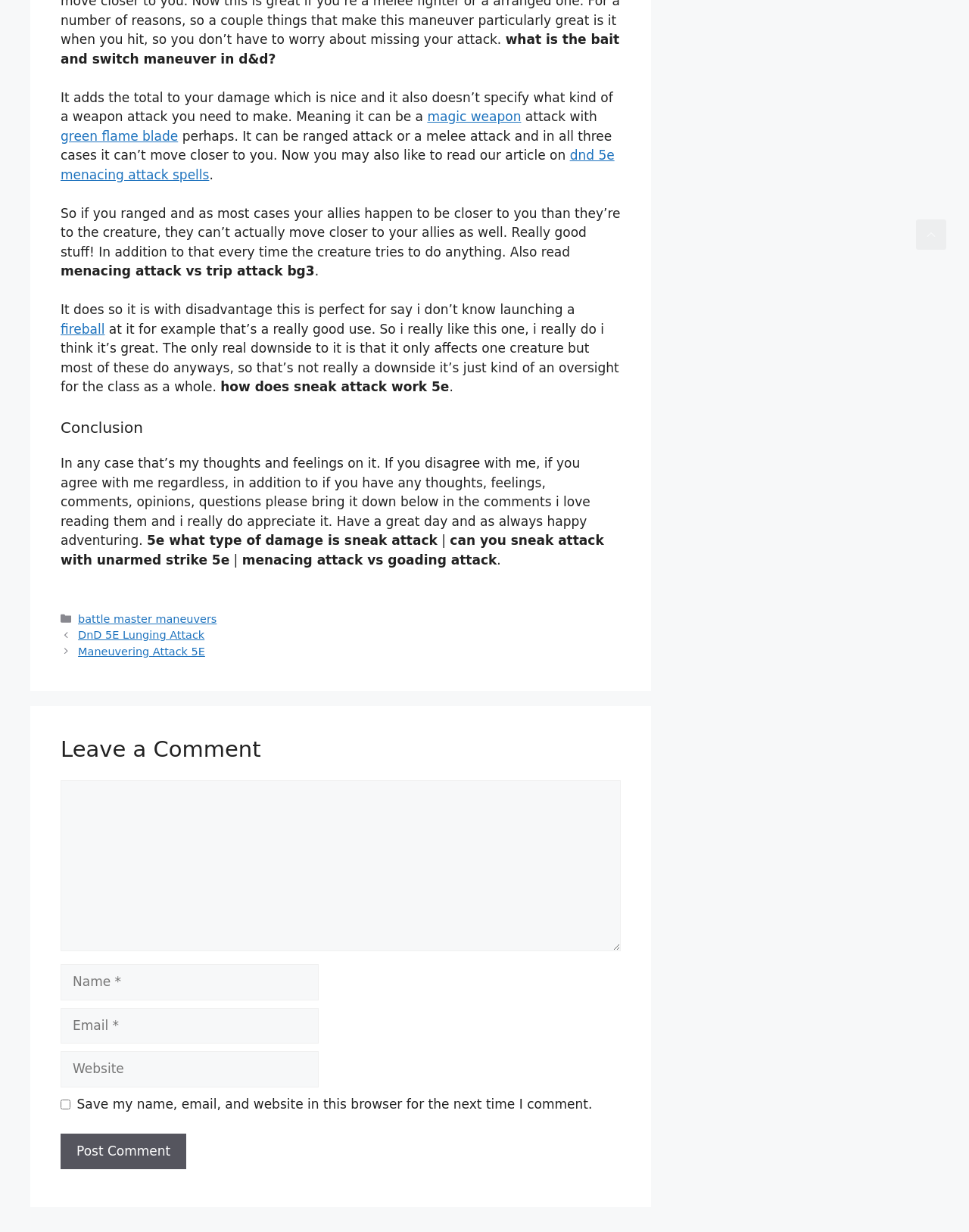Give a one-word or one-phrase response to the question: 
What is the limitation of the Bait and Switch maneuver?

Only affects one creature